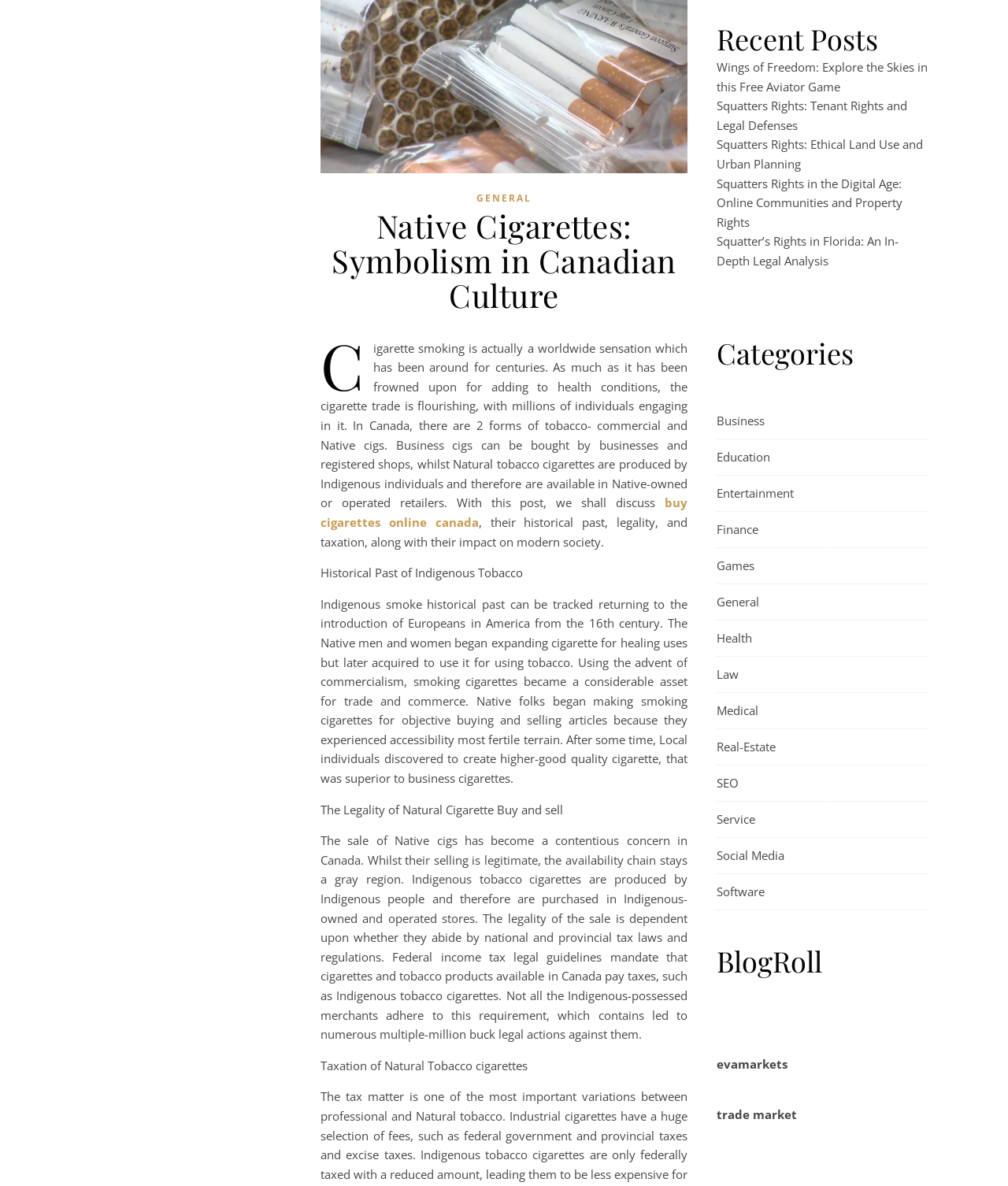Given the element description Mintsoft - Support, identify the bounding box coordinates for the UI element on the webpage screenshot. The format should be (top-left x, top-left y, bottom-right x, bottom-right y), with values between 0 and 1.

None